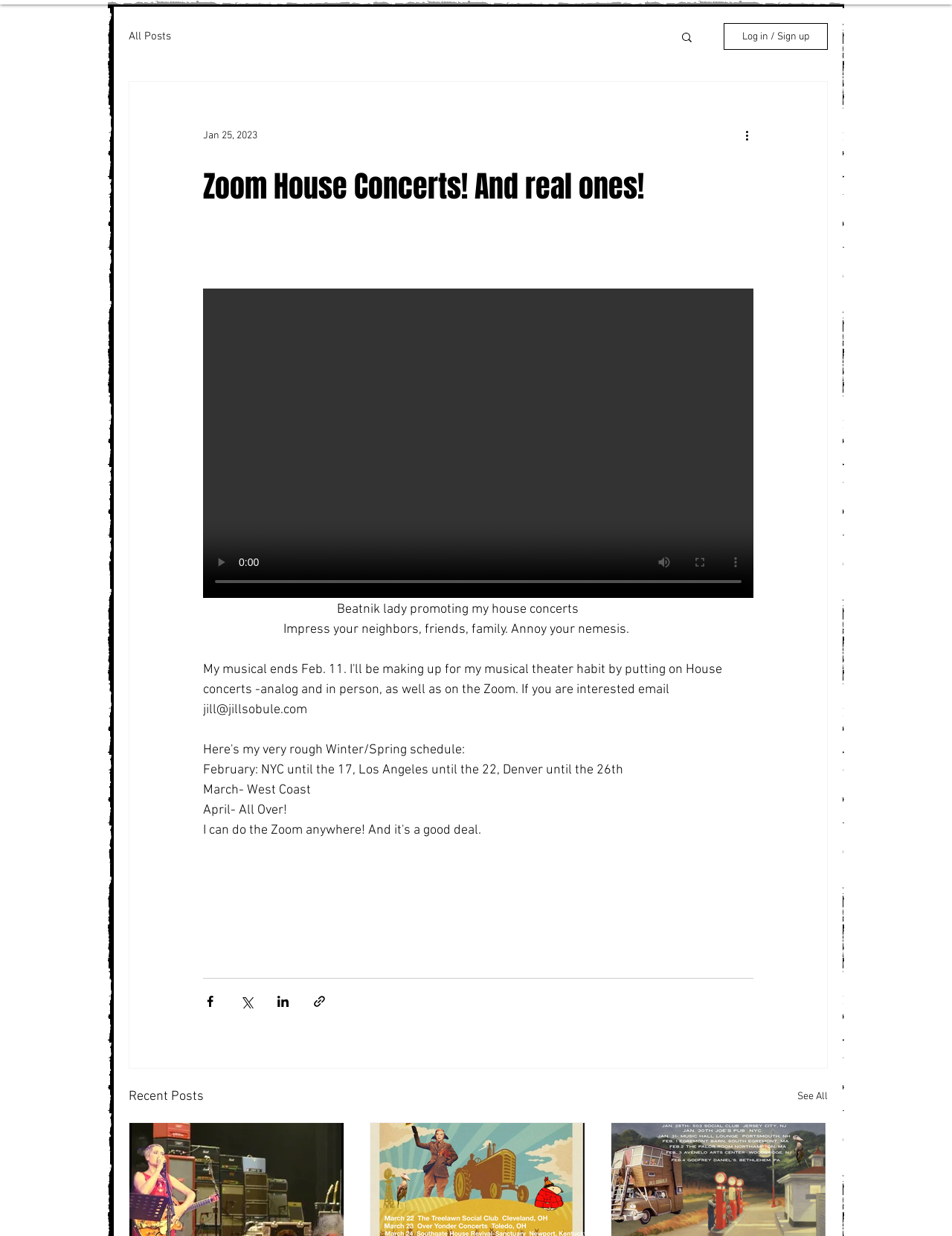Provide the bounding box for the UI element matching this description: "aria-label="More actions"".

[0.78, 0.102, 0.799, 0.117]